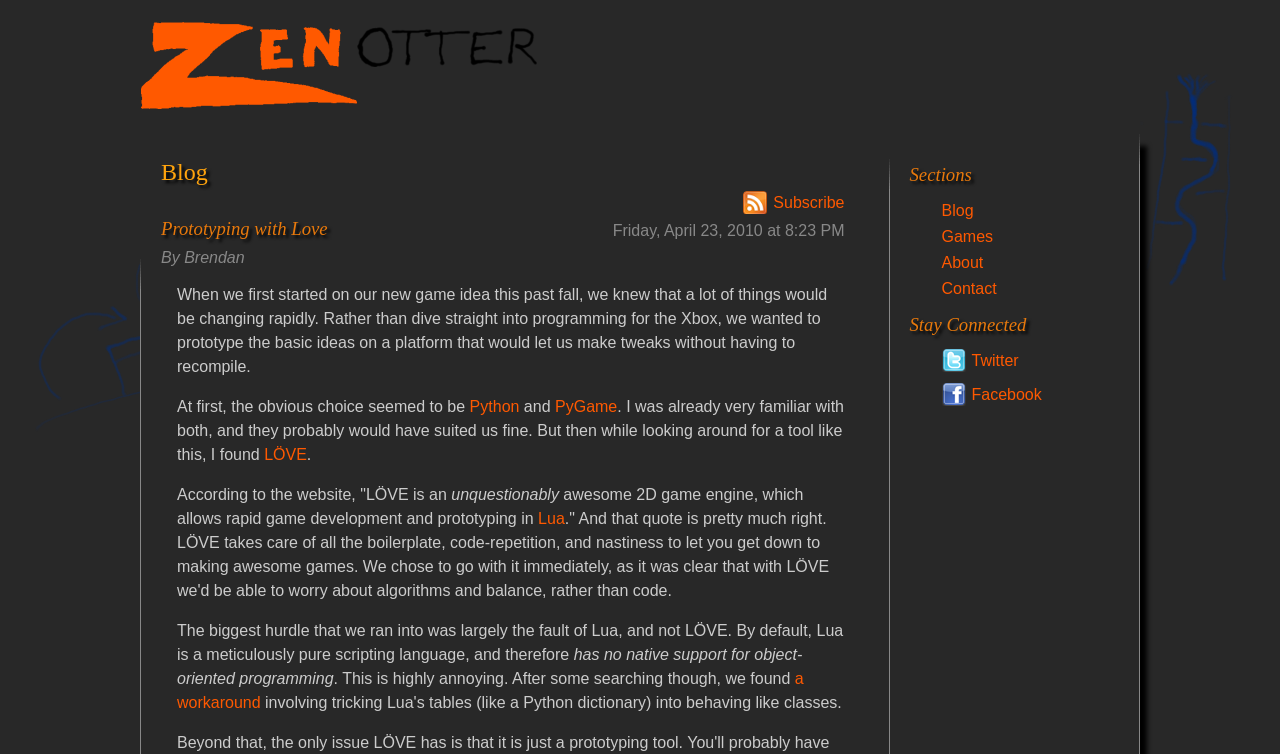Please indicate the bounding box coordinates of the element's region to be clicked to achieve the instruction: "Read the 'Prototyping with Love' blog post". Provide the coordinates as four float numbers between 0 and 1, i.e., [left, top, right, bottom].

[0.126, 0.289, 0.256, 0.317]